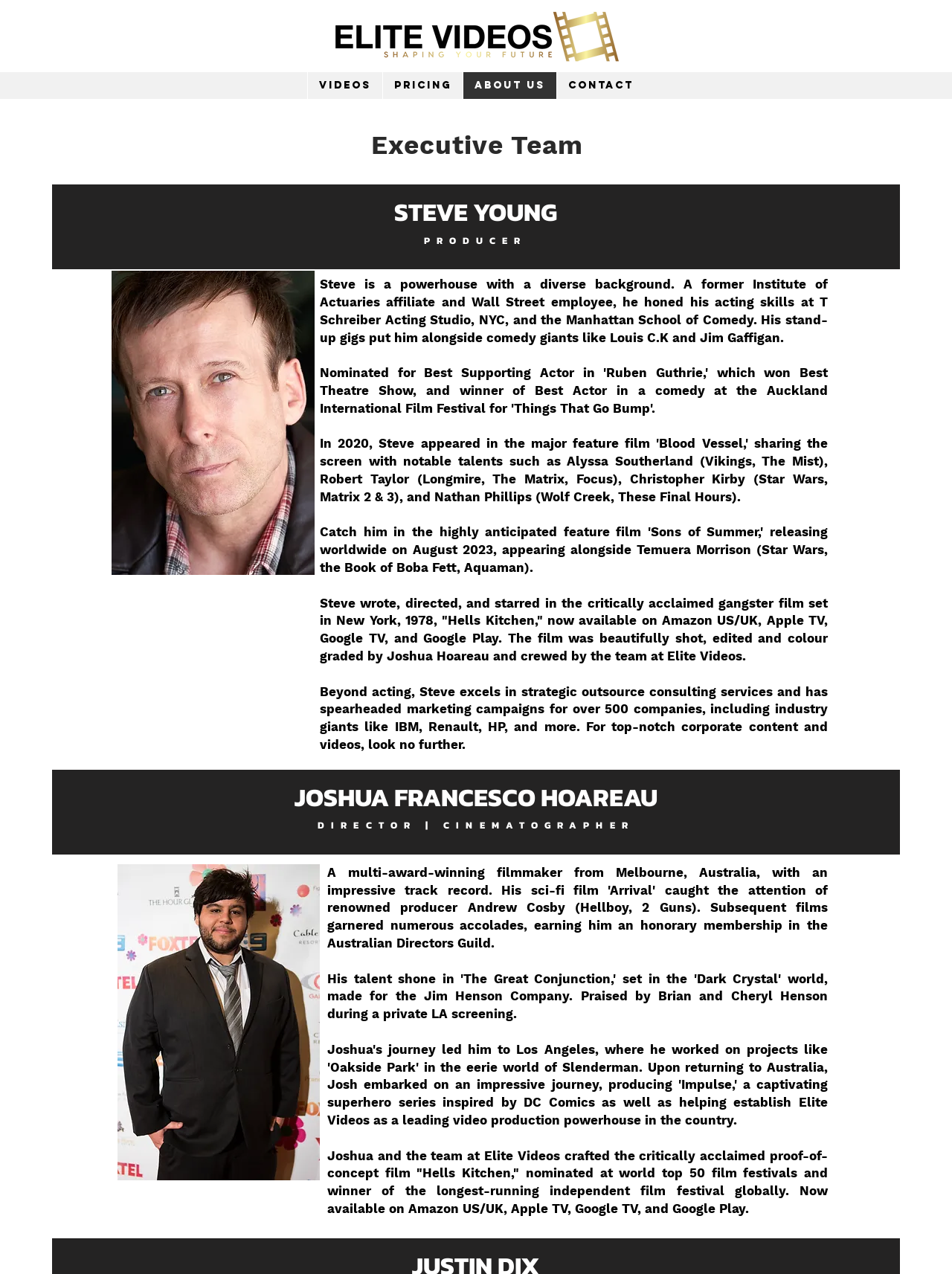Answer the question below in one word or phrase:
How many companies has Steve excelled in strategic outsource consulting services for?

Over 500